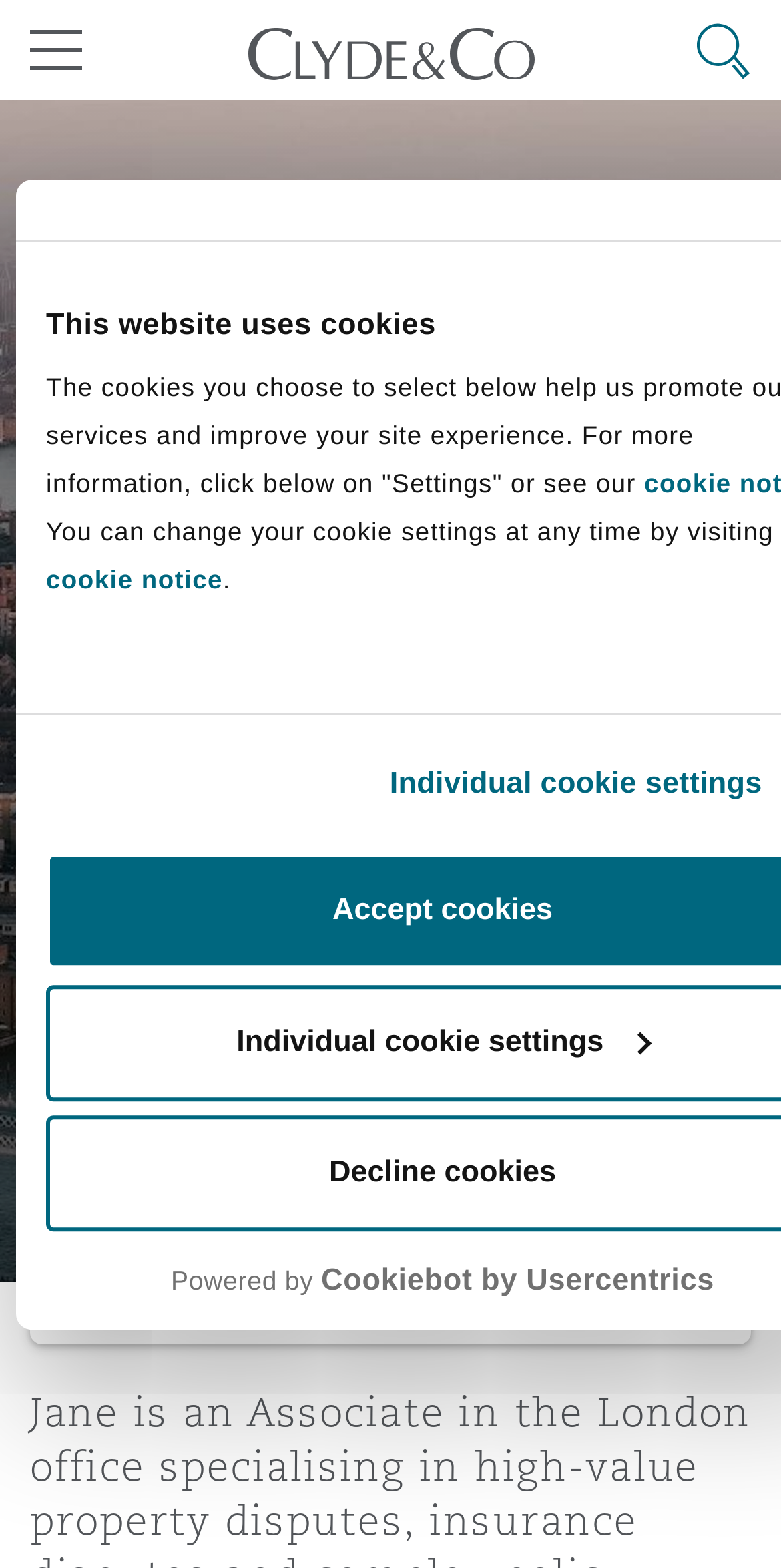What is the topic of the practice mentioned on the page? From the image, respond with a single word or brief phrase.

Climate Change Risk